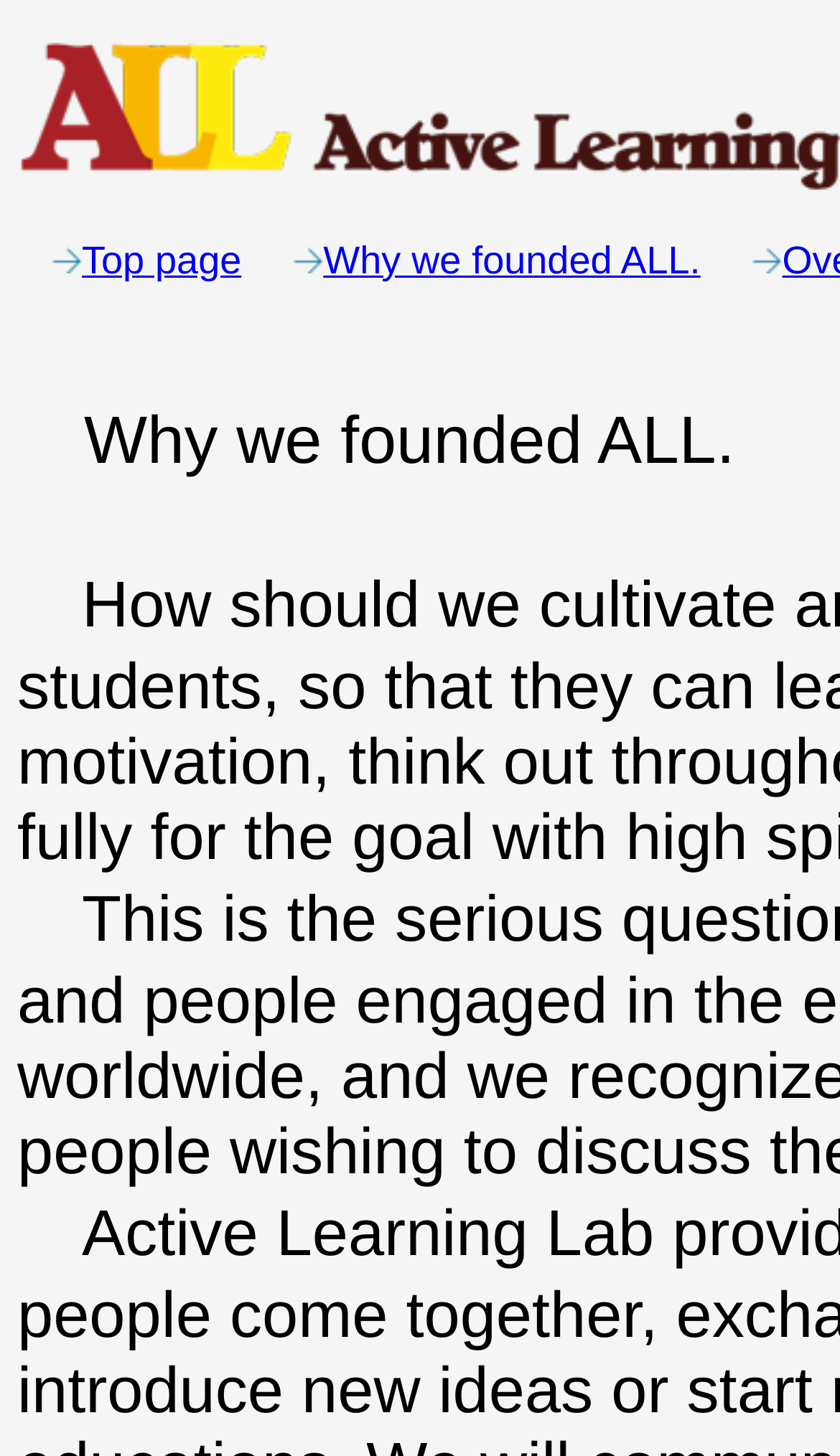What is the vertical position of the element with text '　Why we founded ALL.'?
Answer the question with a detailed explanation, including all necessary information.

By comparing the y1 and y2 coordinates of the elements, I determined that the element with text '　Why we founded ALL.' has a bounding box coordinate of [0.021, 0.276, 0.875, 0.328], which indicates it is above the links with y1 coordinates of 0.169.